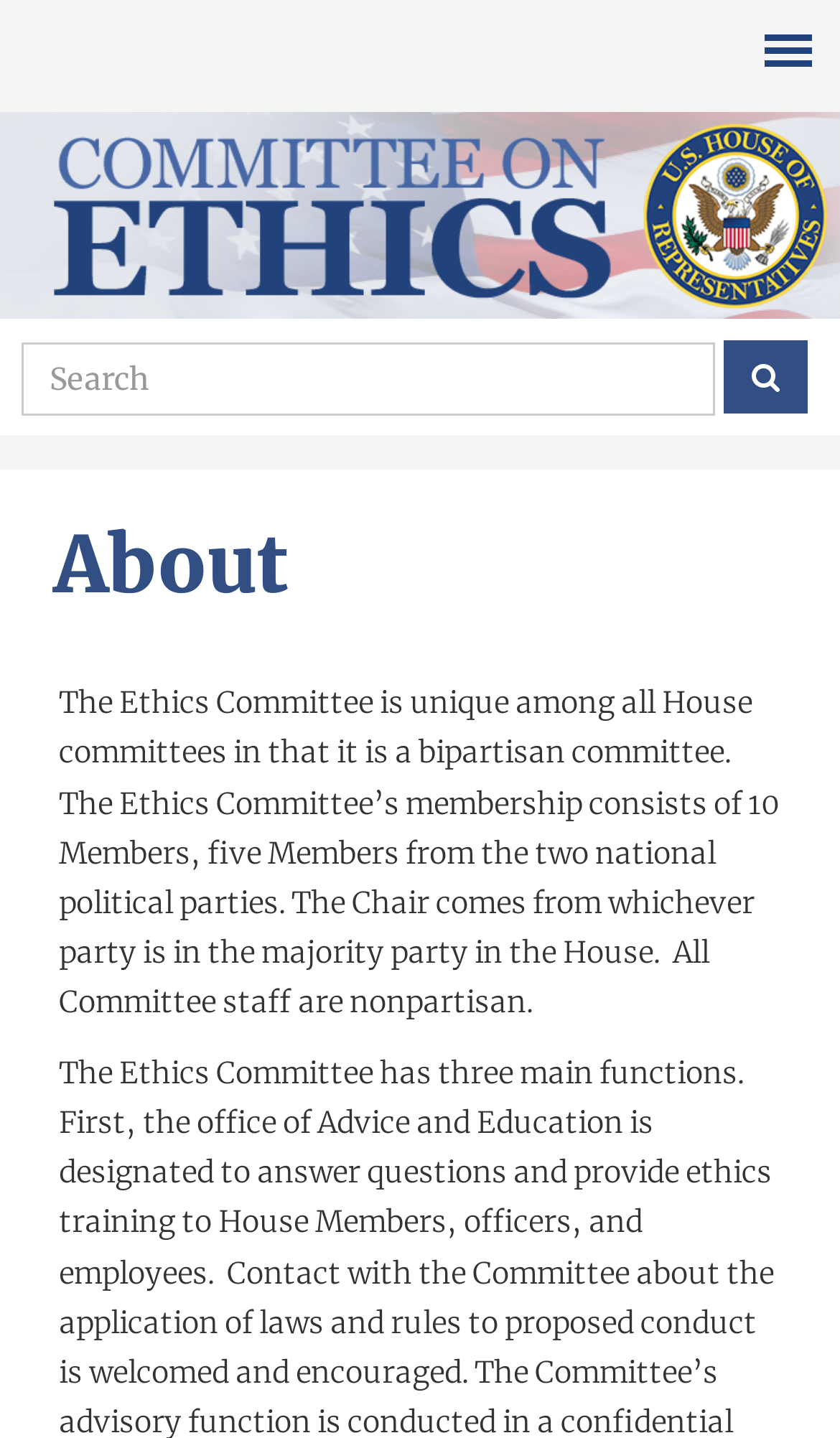What is the purpose of the button with the search icon? Using the information from the screenshot, answer with a single word or phrase.

Search